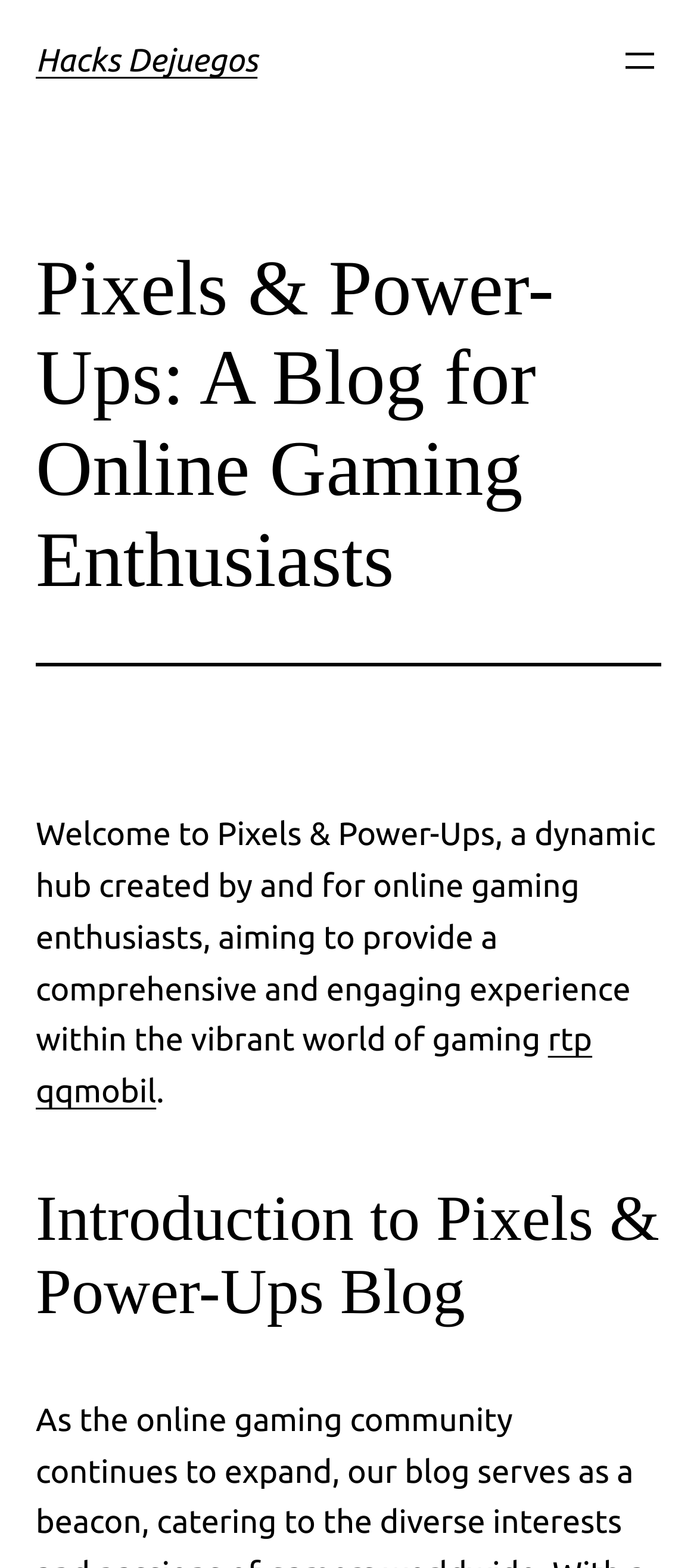Given the content of the image, can you provide a detailed answer to the question?
What is the tone of the blog?

The tone of the blog appears to be informative, as it aims to provide a comprehensive and engaging experience within the vibrant world of gaming, suggesting that the blog will provide information and insights about online gaming.